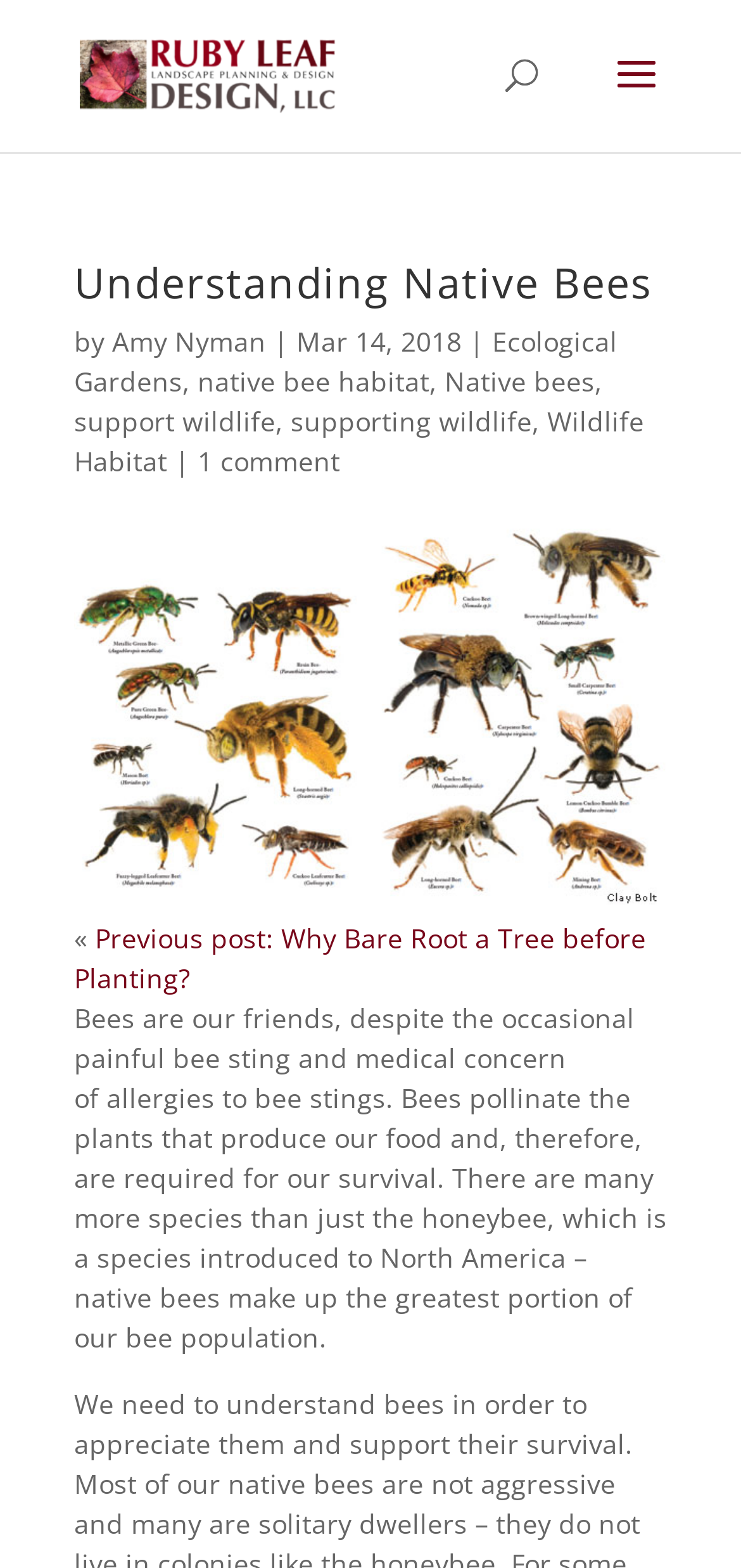Using the image as a reference, answer the following question in as much detail as possible:
What is the topic of the previous post?

The topic of the previous post can be found by looking at the link following the text '«'. The link has the text 'Previous post: Why Bare Root a Tree before Planting?', indicating that the previous post is about this topic.